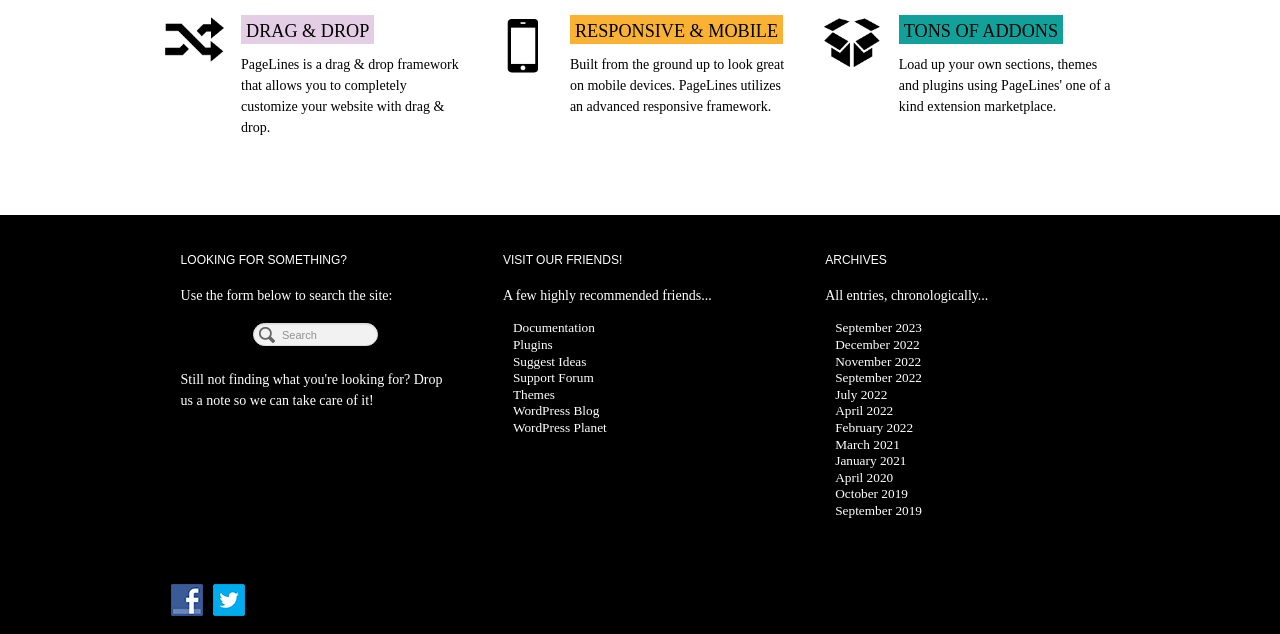What type of devices is the framework built for?
Answer the question with a single word or phrase by looking at the picture.

Mobile devices